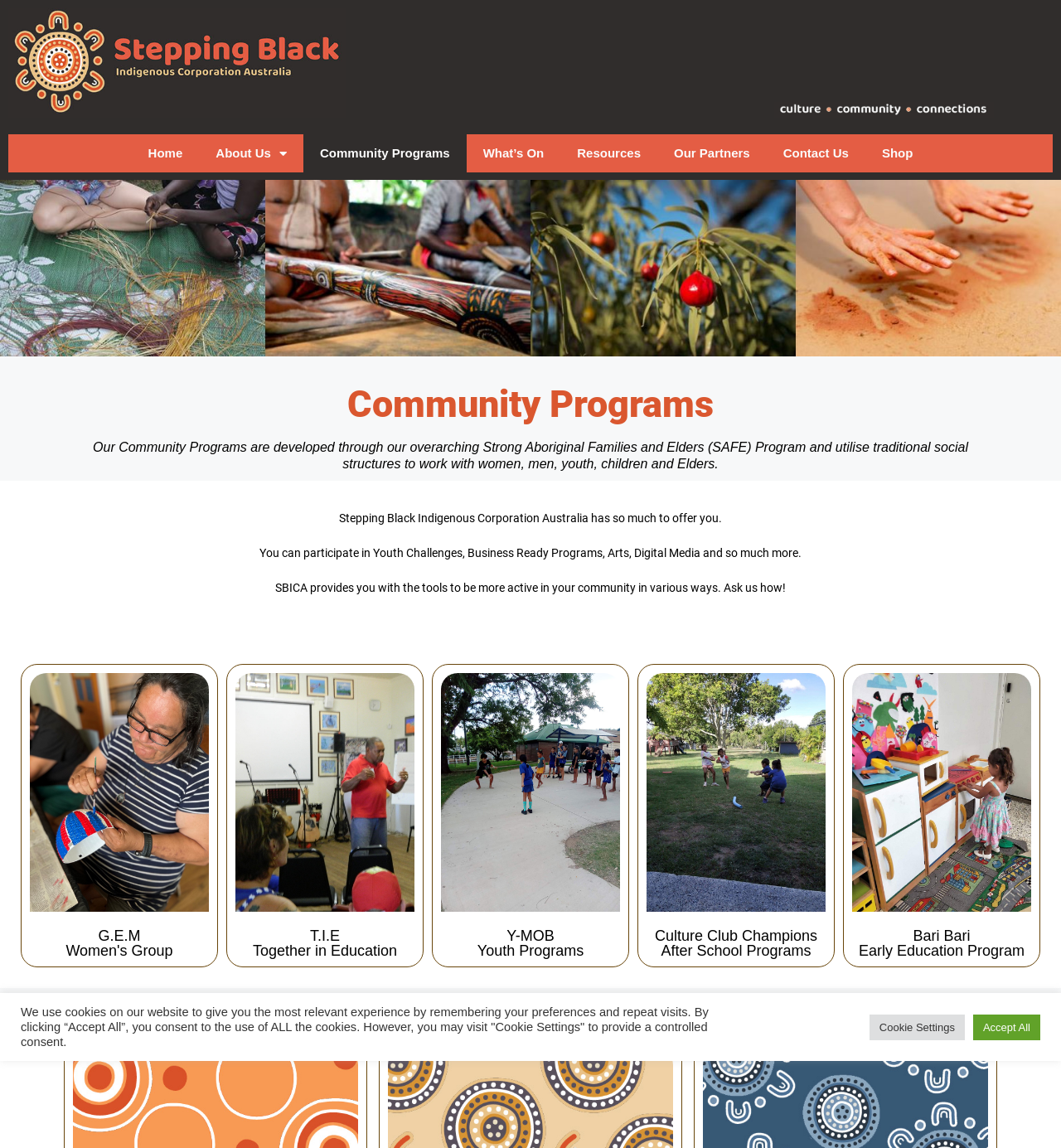Find the bounding box coordinates of the element you need to click on to perform this action: 'Explore Y-MOB Youth Programs'. The coordinates should be represented by four float values between 0 and 1, in the format [left, top, right, bottom].

[0.416, 0.587, 0.584, 0.794]